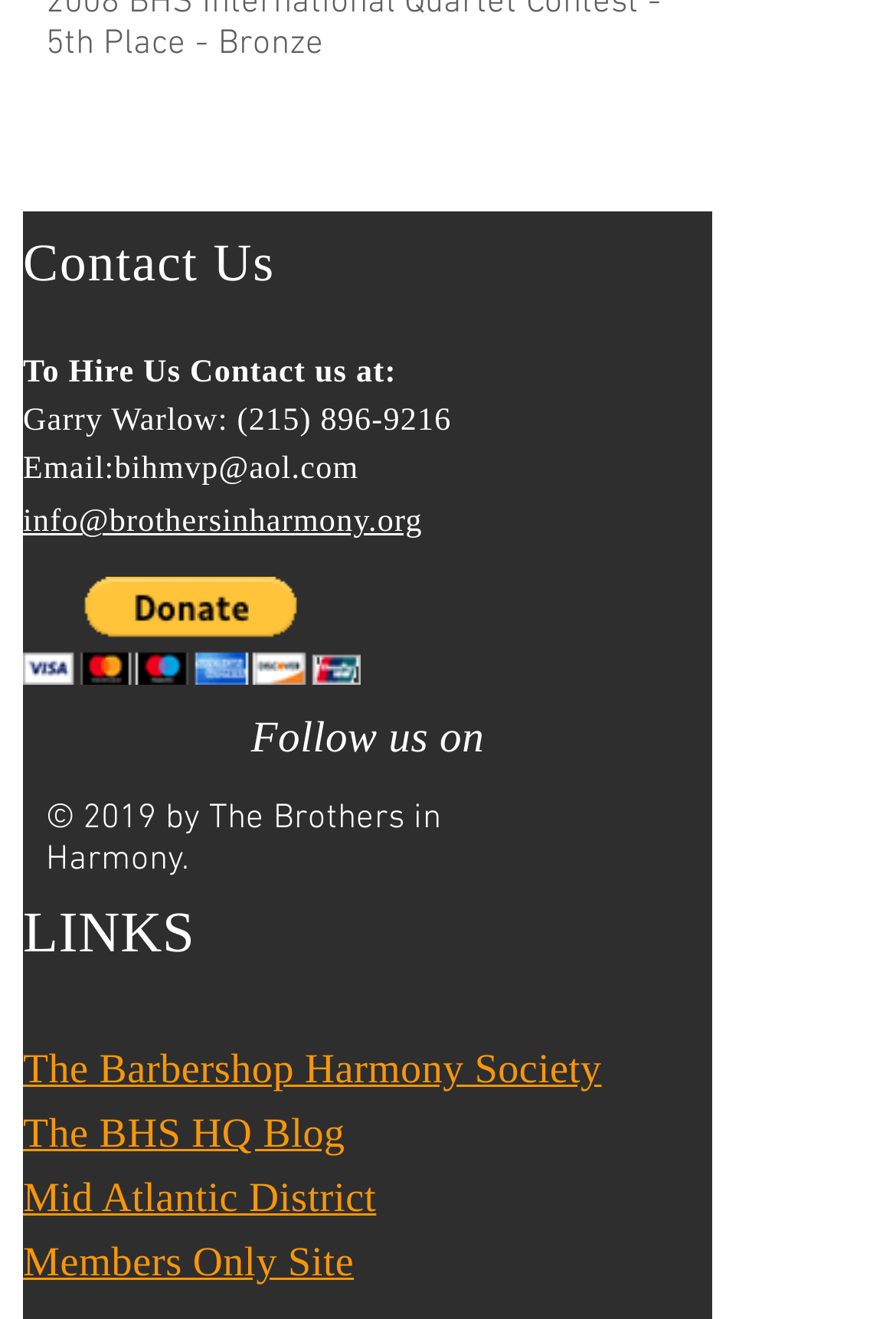Locate the bounding box coordinates of the element to click to perform the following action: 'Contact us via phone'. The coordinates should be given as four float values between 0 and 1, in the form of [left, top, right, bottom].

[0.264, 0.307, 0.504, 0.334]